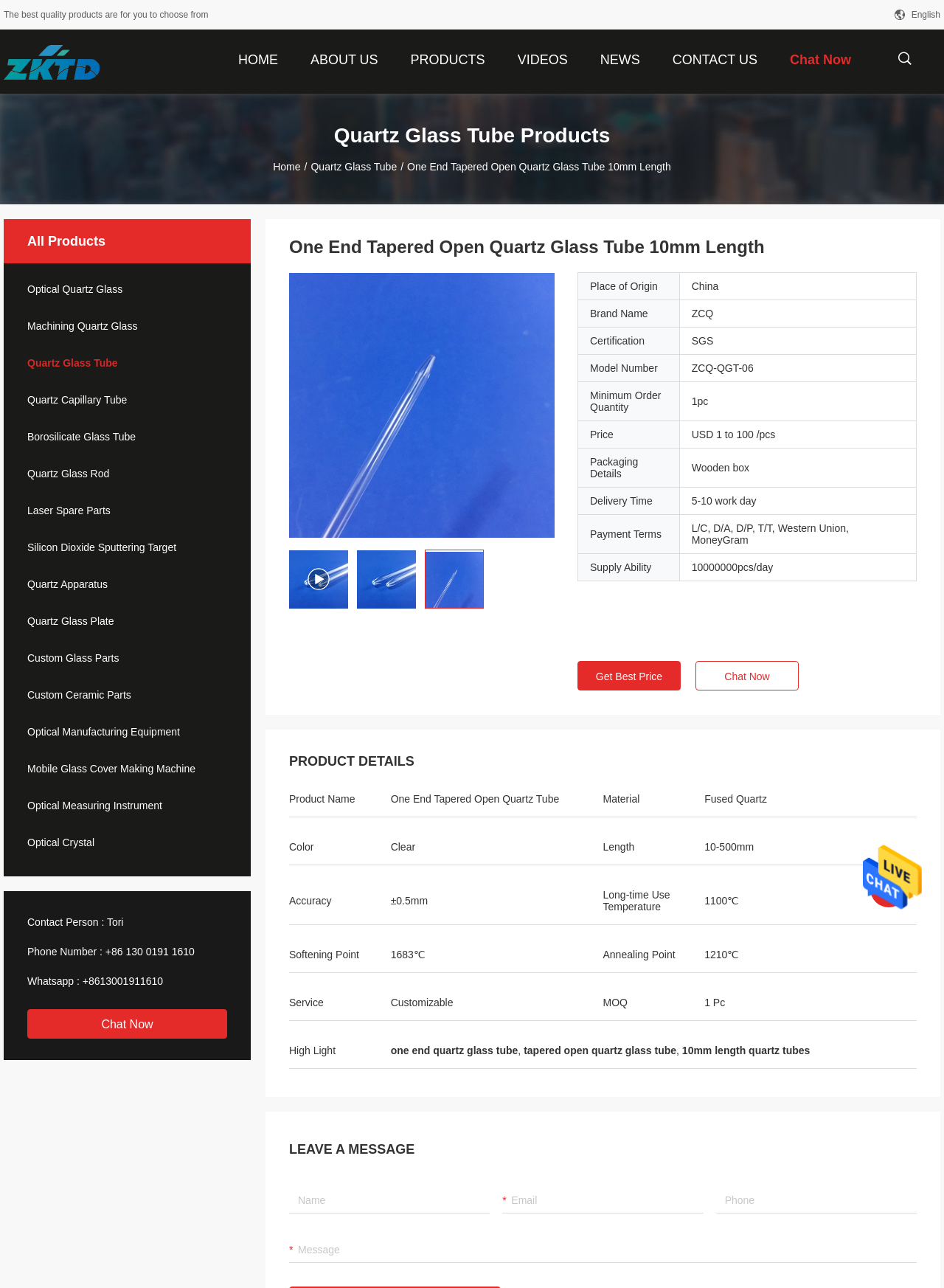What is the product name?
Using the visual information, reply with a single word or short phrase.

One End Tapered Open Quartz Glass Tube 10mm Length